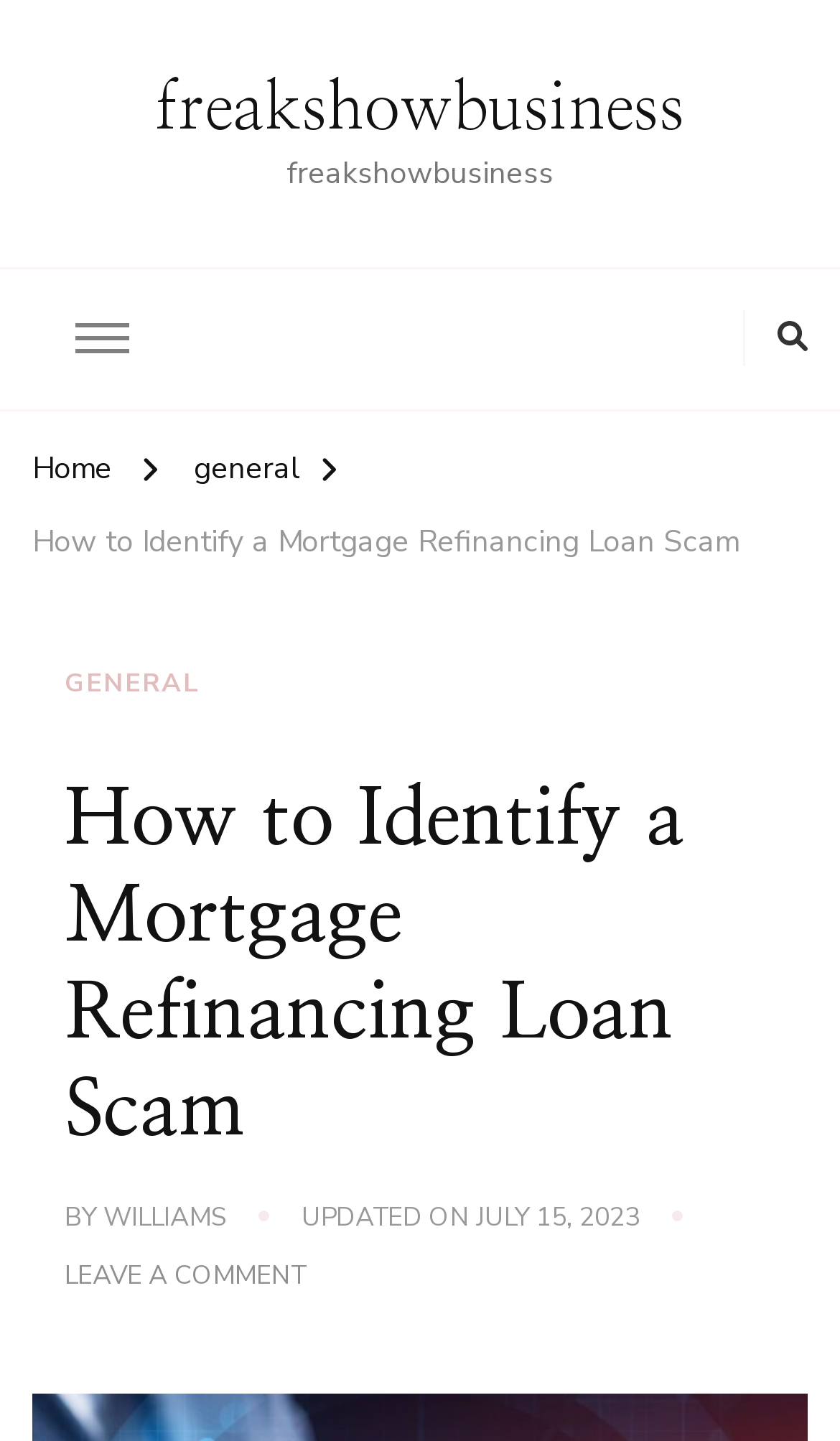Please find the bounding box coordinates of the element that needs to be clicked to perform the following instruction: "click on the freakshowbusiness link". The bounding box coordinates should be four float numbers between 0 and 1, represented as [left, top, right, bottom].

[0.185, 0.048, 0.815, 0.1]